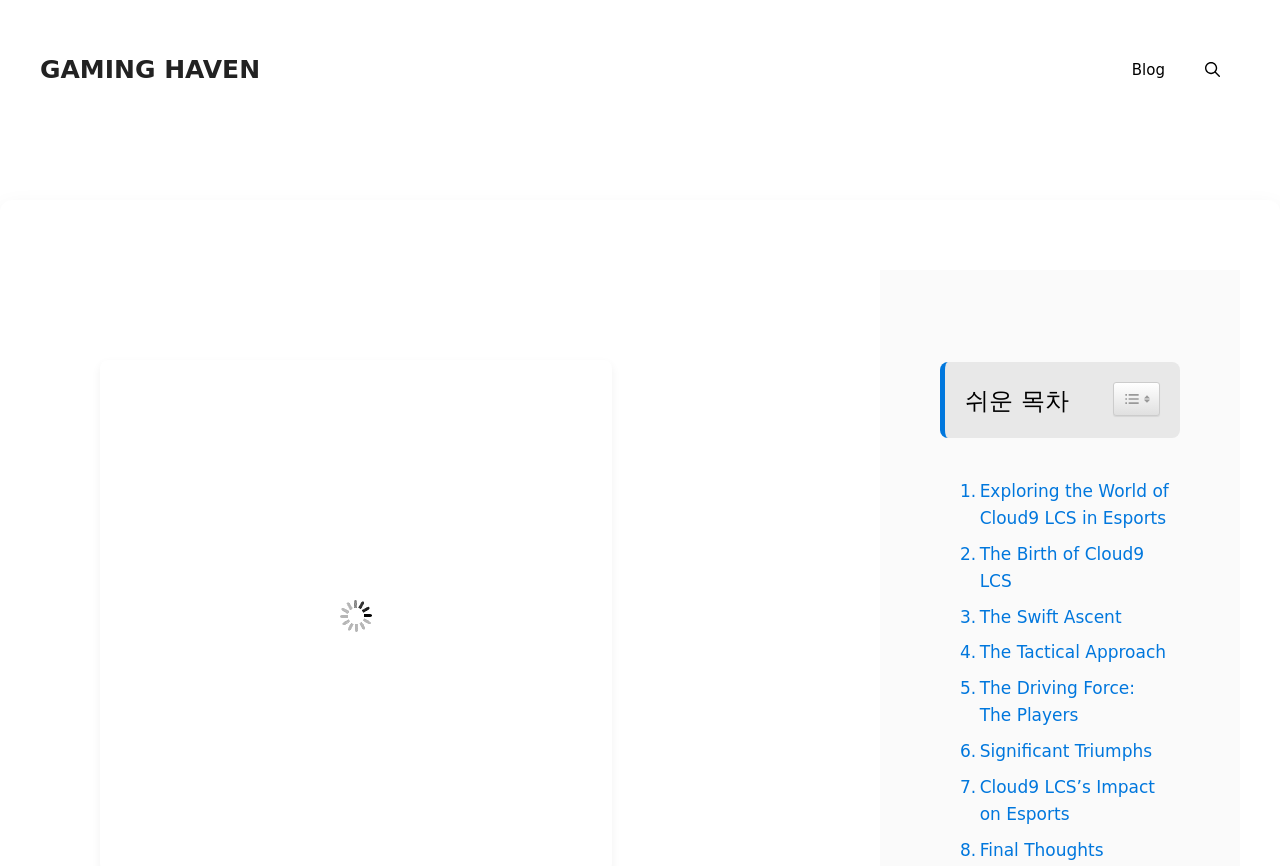Given the element description, predict the bounding box coordinates in the format (top-left x, top-left y, bottom-right x, bottom-right y). Make sure all values are between 0 and 1. Here is the element description: The Driving Force: The Players

[0.742, 0.78, 0.914, 0.842]